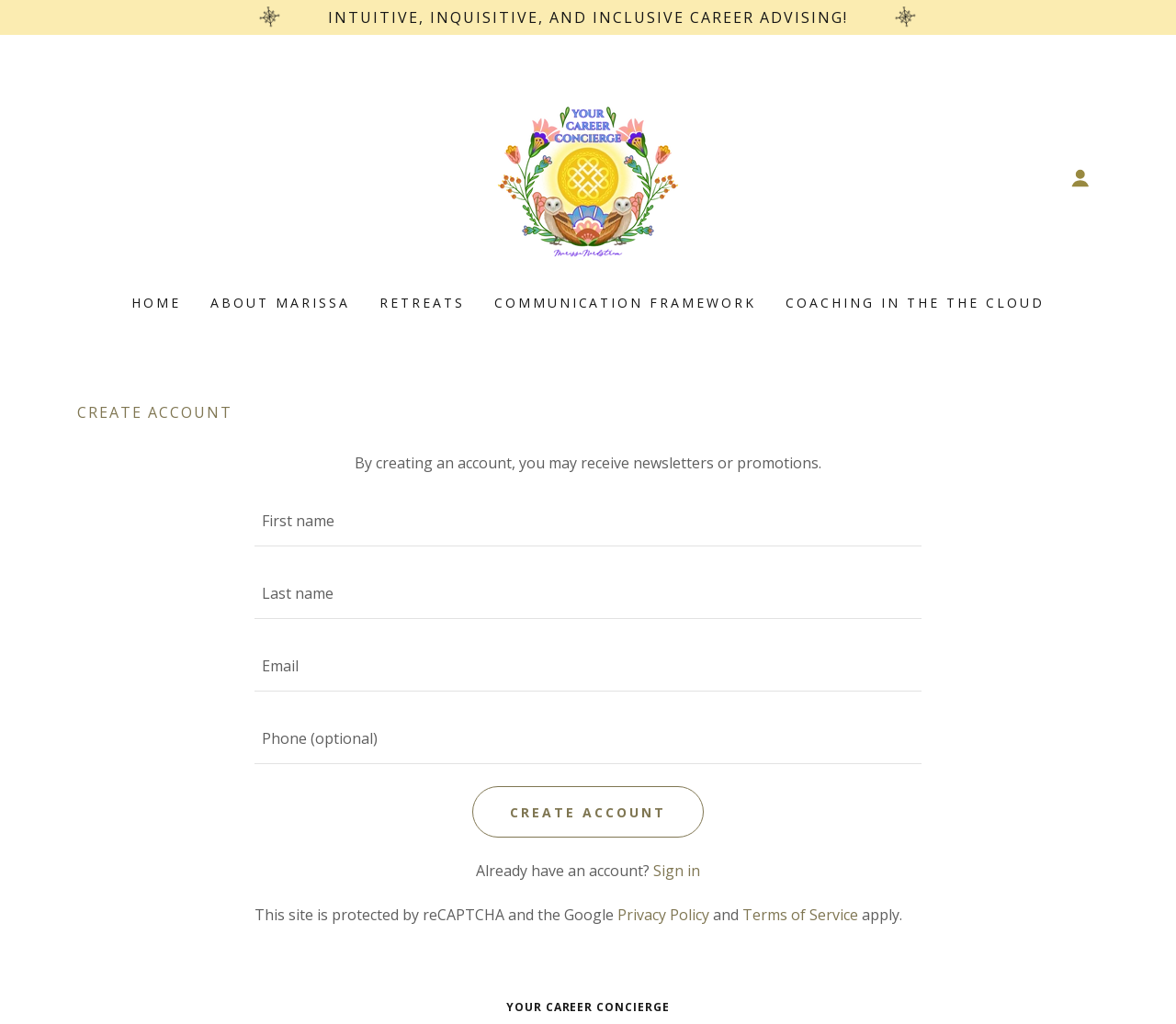What is the text above the 'CREATE ACCOUNT' button?
Using the image as a reference, answer the question in detail.

The text above the 'CREATE ACCOUNT' button is a static text that informs users about the potential consequences of creating an account on the website. It is located between the section for inputting user information and the 'CREATE ACCOUNT' button.